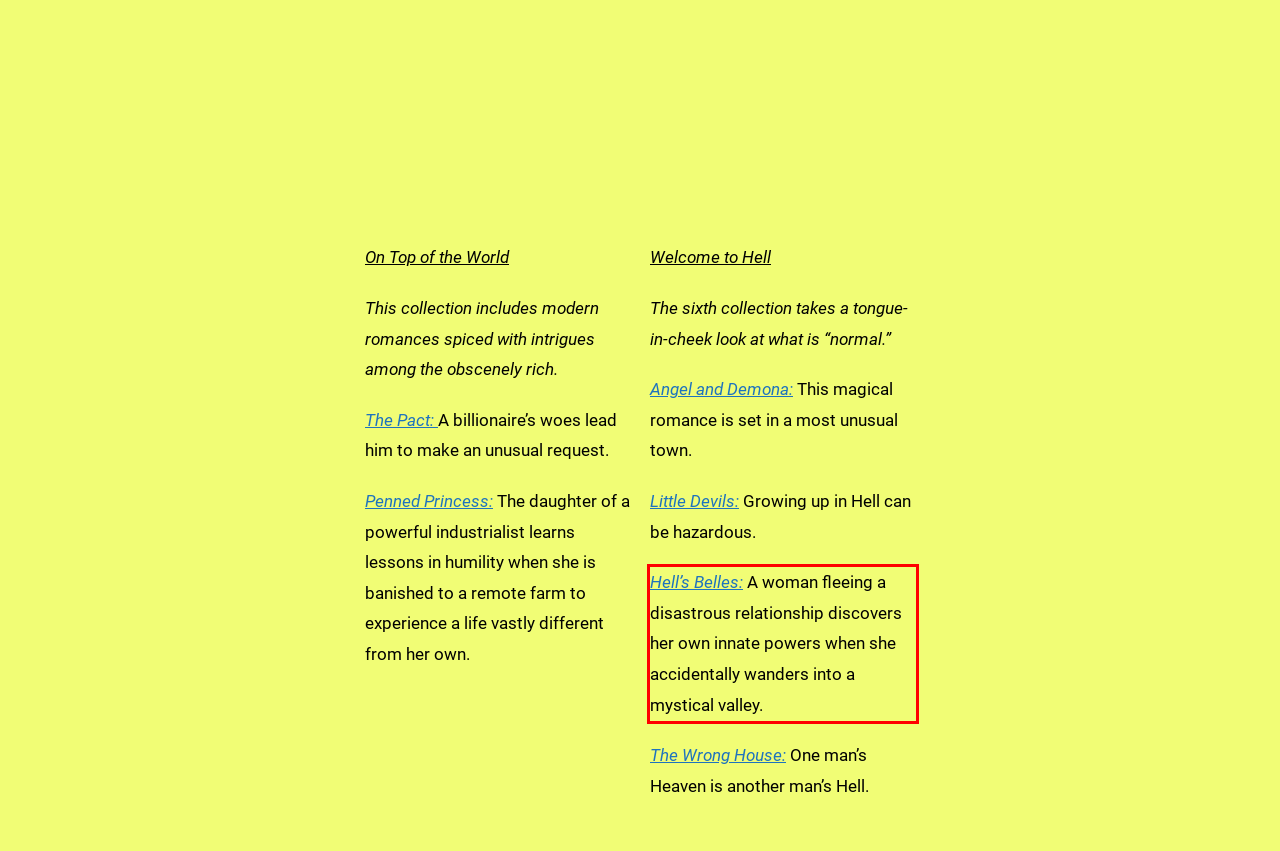There is a screenshot of a webpage with a red bounding box around a UI element. Please use OCR to extract the text within the red bounding box.

Hell’s Belles: A woman fleeing a disastrous relationship discovers her own innate powers when she accidentally wanders into a mystical valley.